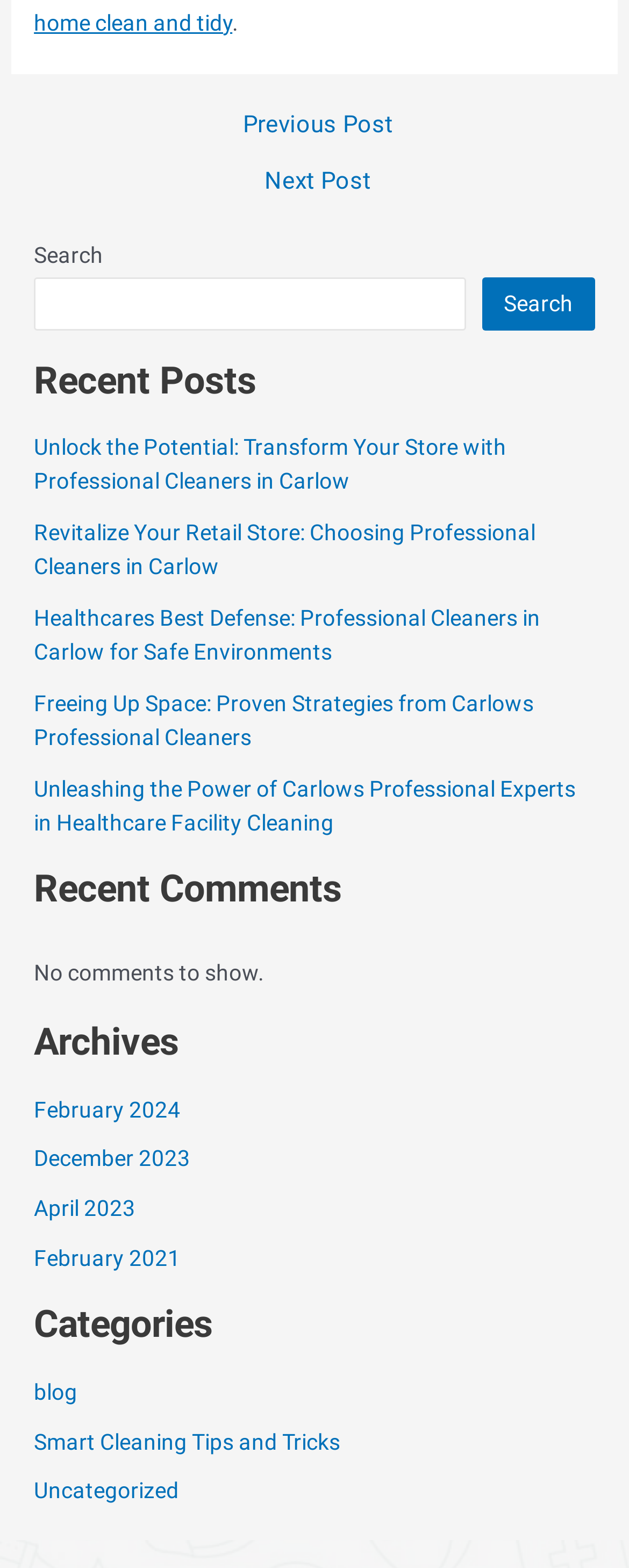Locate the coordinates of the bounding box for the clickable region that fulfills this instruction: "Search for a keyword".

[0.054, 0.177, 0.74, 0.211]